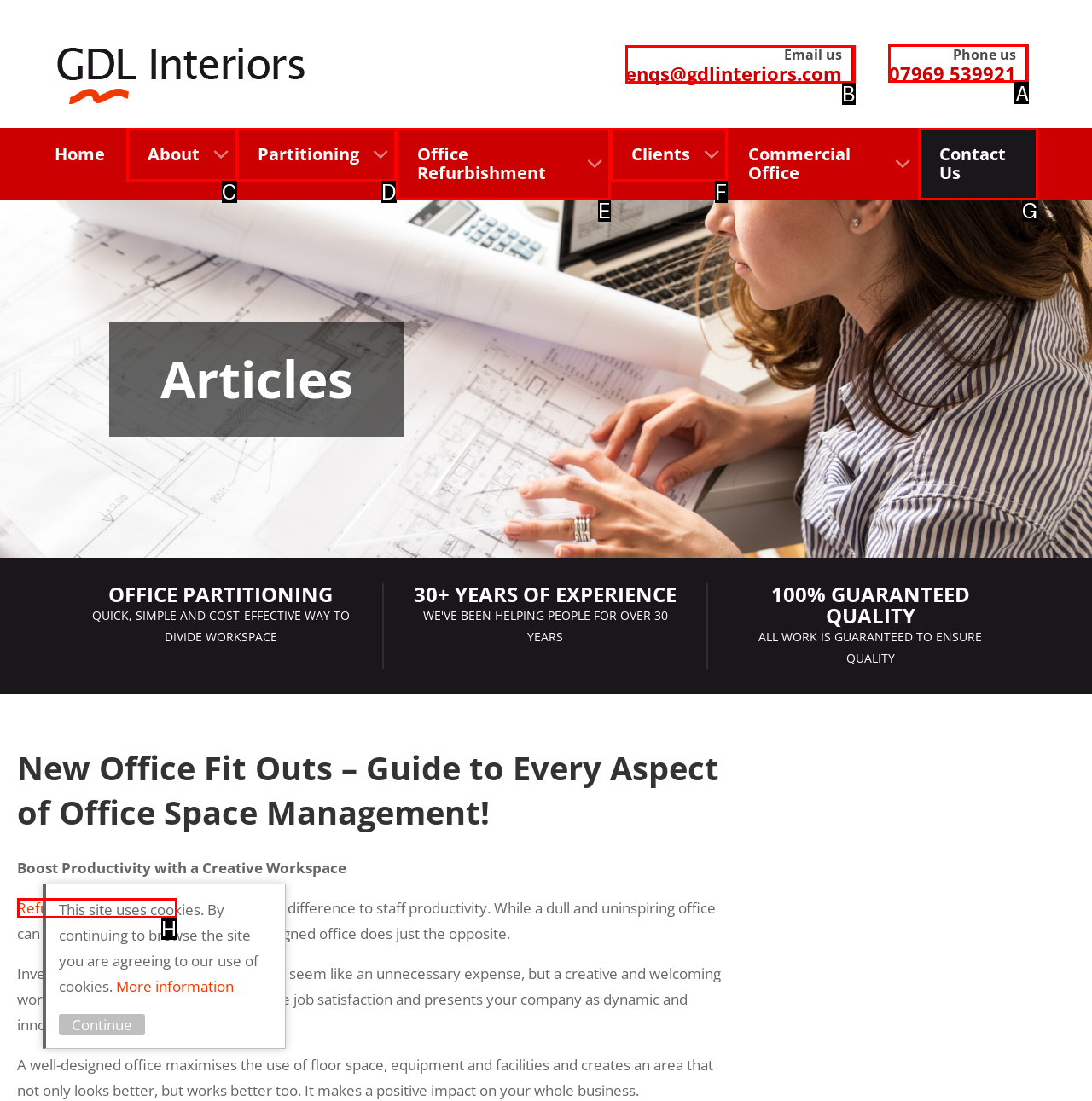Determine the letter of the UI element that you need to click to perform the task: Phone us.
Provide your answer with the appropriate option's letter.

A